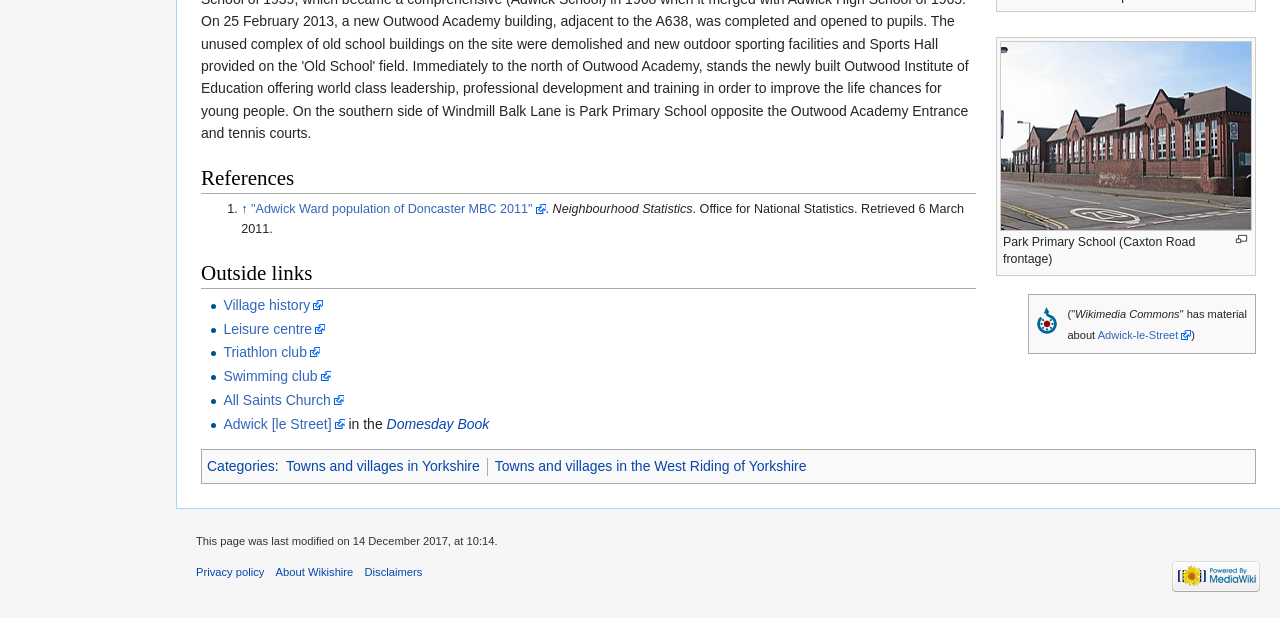Find and provide the bounding box coordinates for the UI element described here: "Privacy policy". The coordinates should be given as four float numbers between 0 and 1: [left, top, right, bottom].

[0.153, 0.916, 0.207, 0.935]